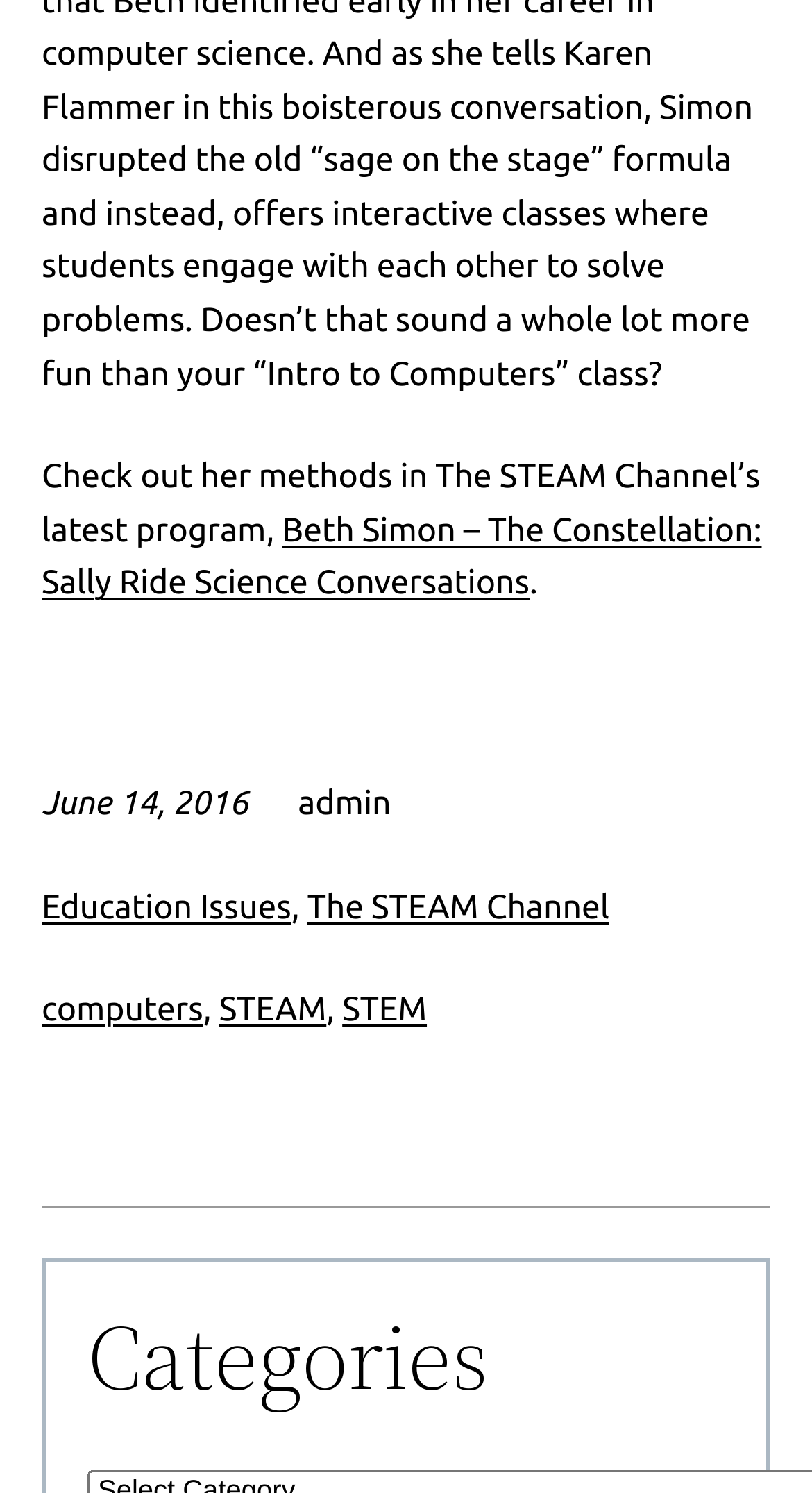Identify the bounding box coordinates for the UI element described as: "Education Issues". The coordinates should be provided as four floats between 0 and 1: [left, top, right, bottom].

[0.051, 0.595, 0.359, 0.62]